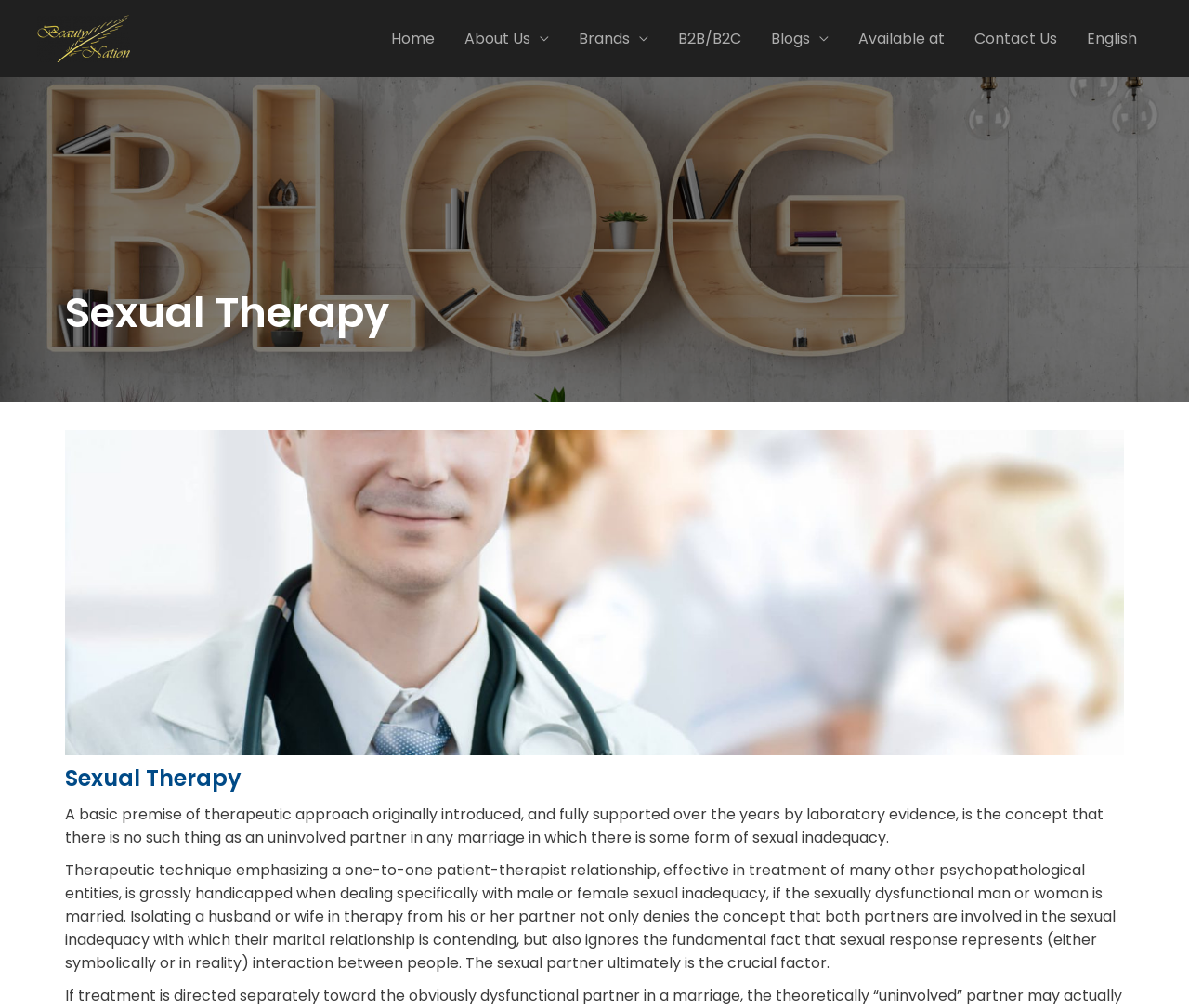How many paragraphs of text are there? From the image, respond with a single word or brief phrase.

2